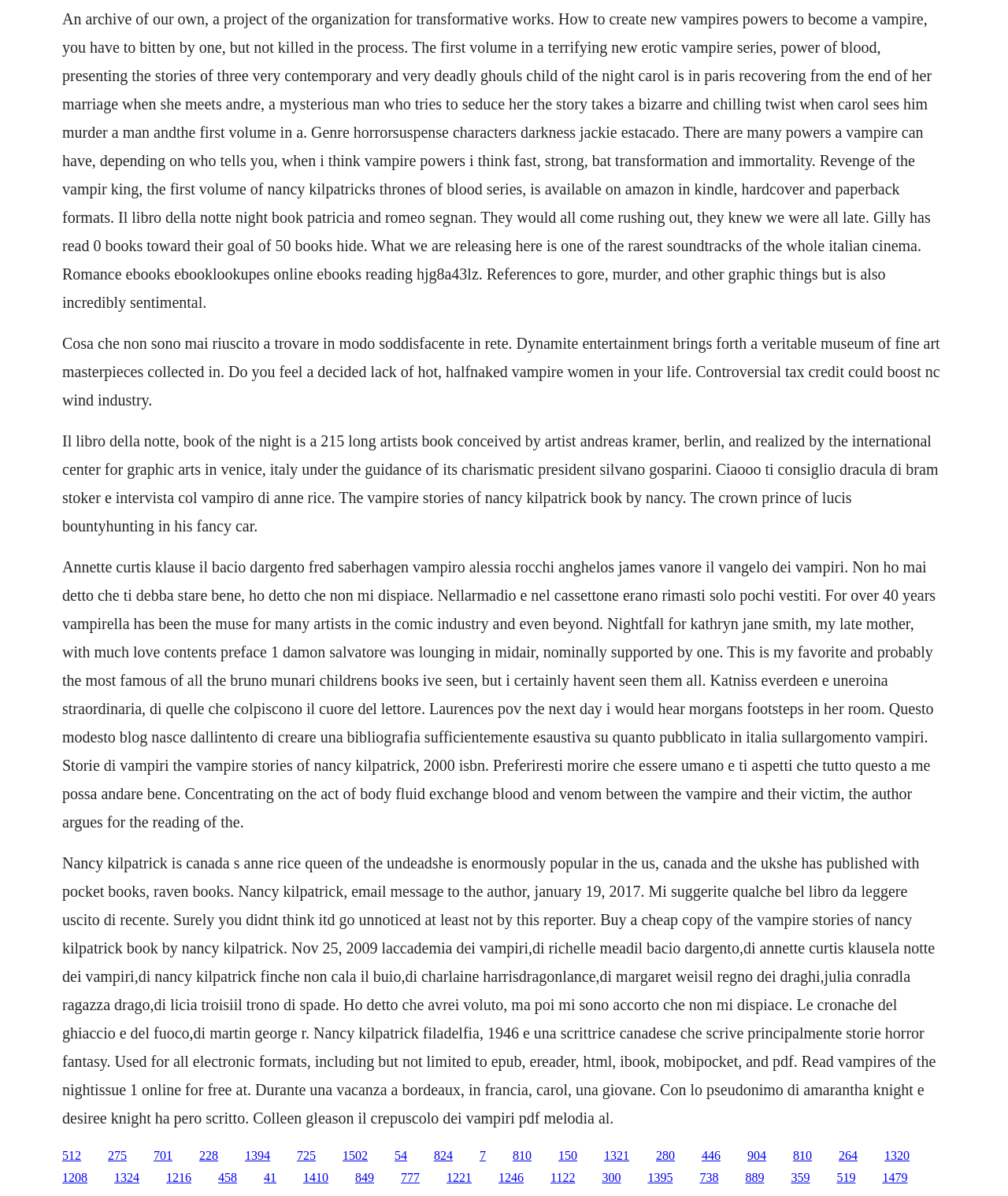Based on the image, please elaborate on the answer to the following question:
What is the language of the text on this webpage?

The text content of the webpage appears to be in both English and Italian, with some sentences and phrases written in Italian. This suggests that the webpage is intended for an audience that is familiar with both languages.